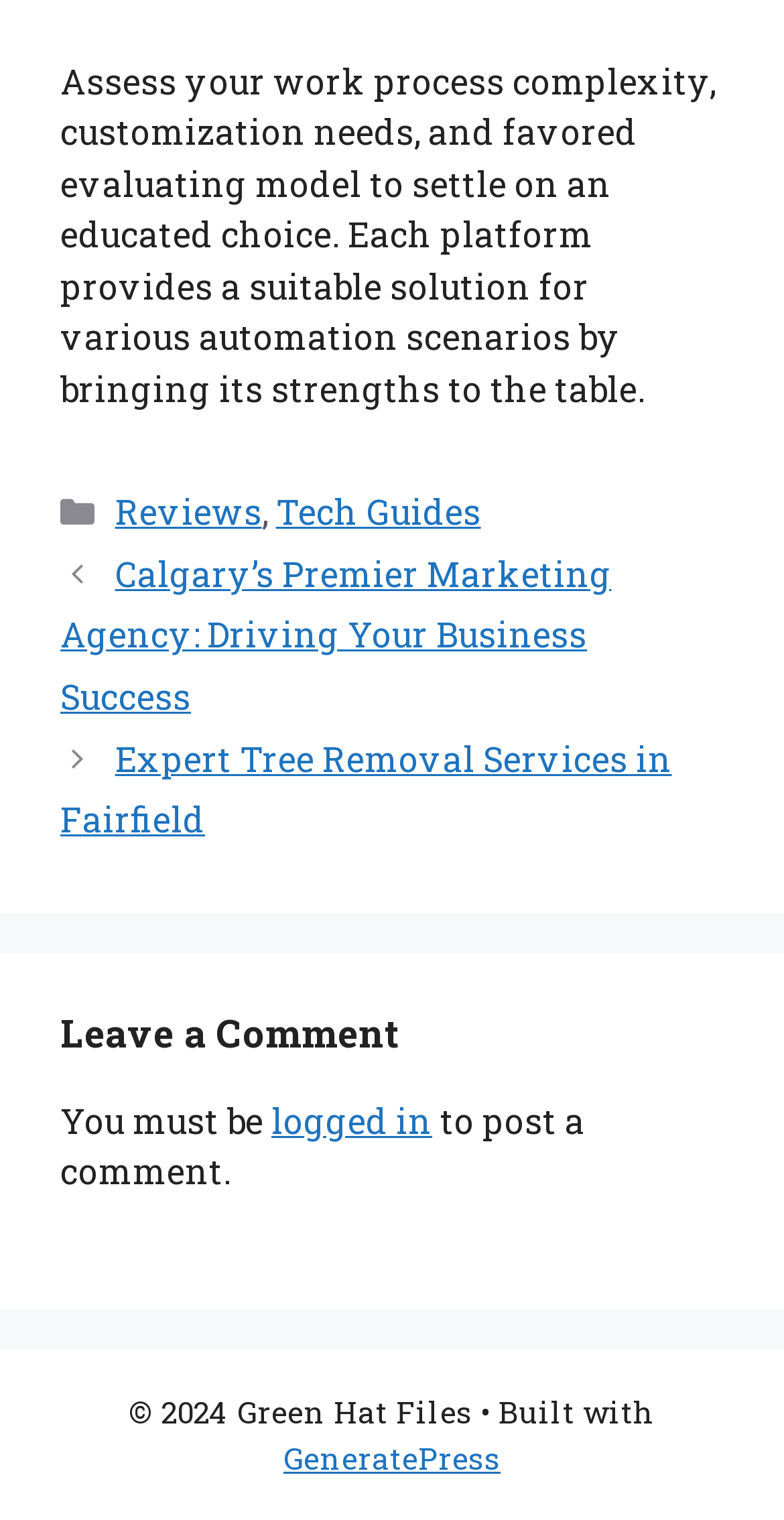Answer the question with a single word or phrase: 
What is the condition to post a comment?

logged in